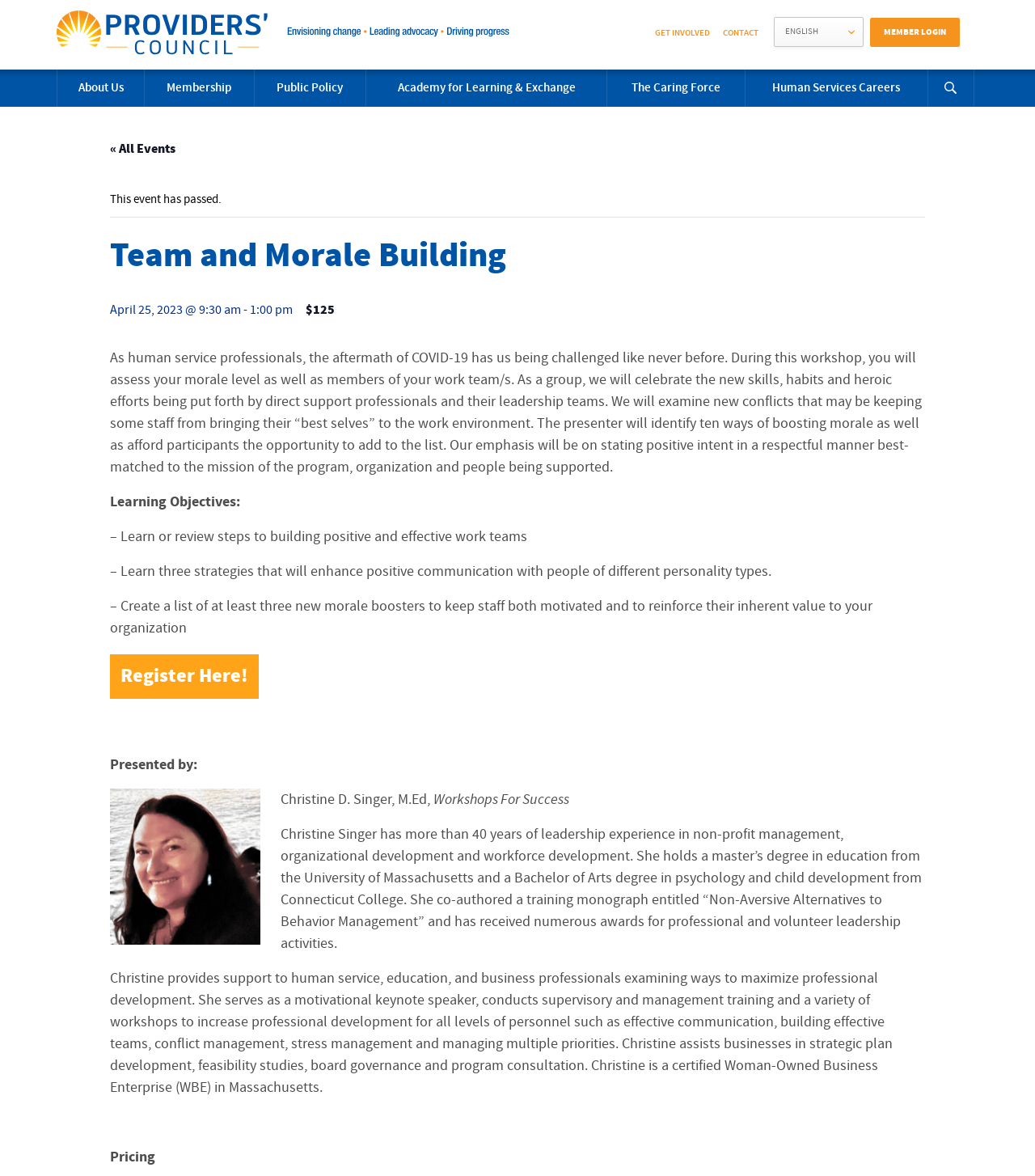Use a single word or phrase to answer the following:
How many learning objectives are listed for the workshop?

3